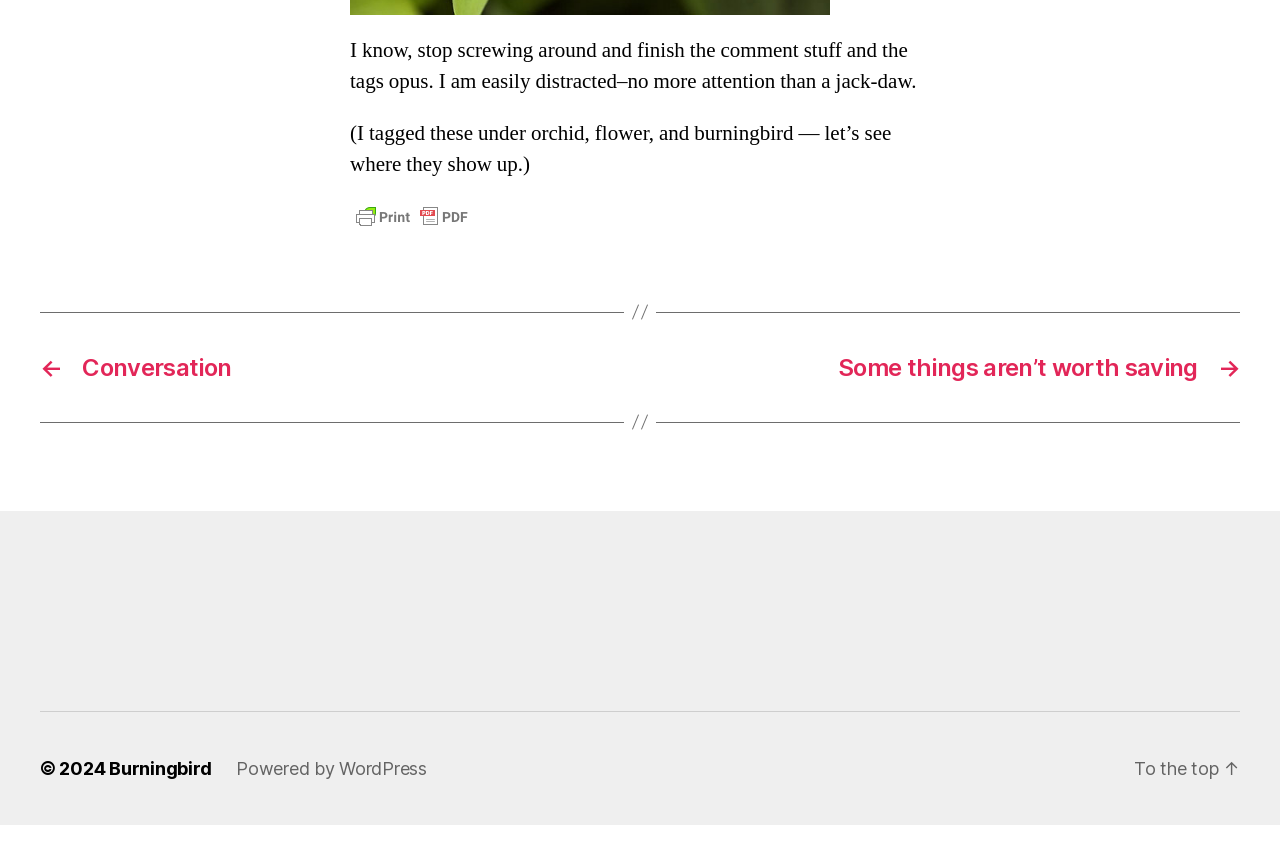What is the author of the article?
Based on the screenshot, provide your answer in one word or phrase.

Burningbird